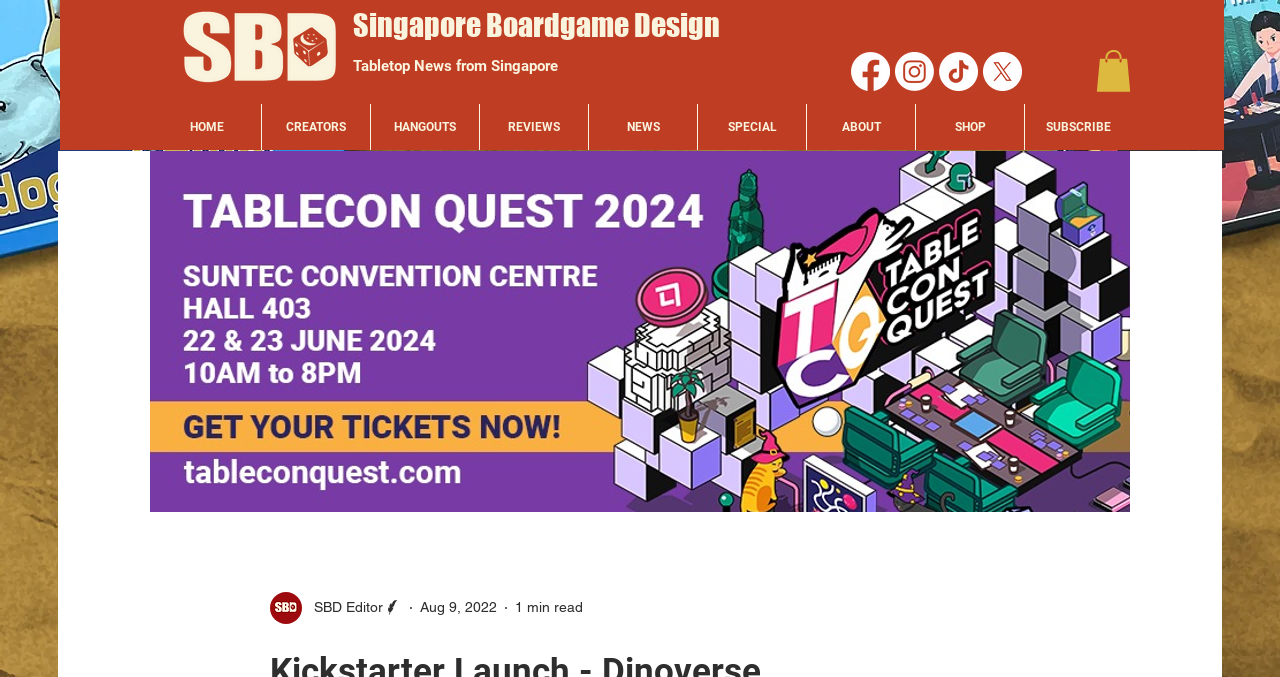Determine the bounding box coordinates of the element's region needed to click to follow the instruction: "Subscribe to the newsletter". Provide these coordinates as four float numbers between 0 and 1, formatted as [left, top, right, bottom].

[0.801, 0.153, 0.884, 0.221]